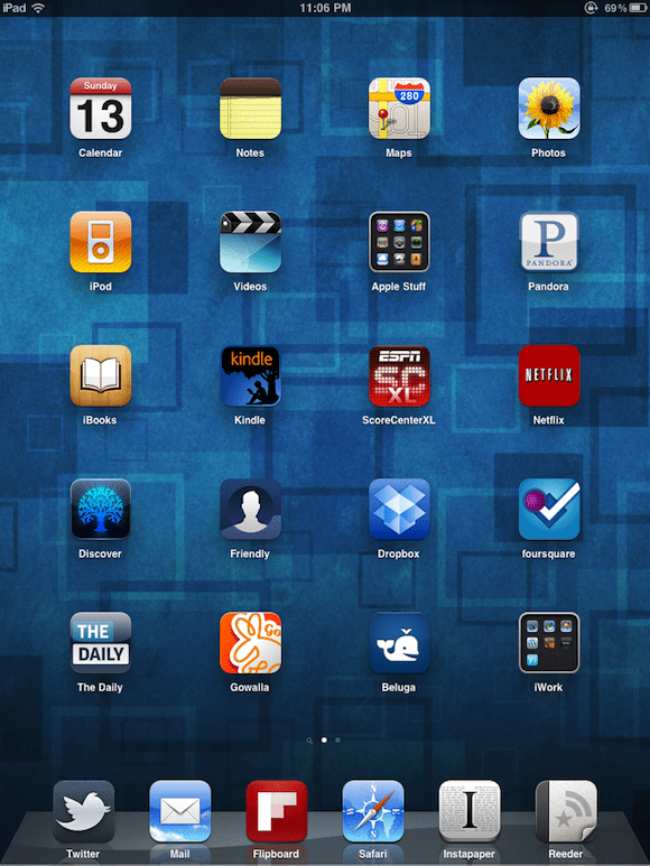What is the purpose of the layout of the iPad home screen?
Could you give a comprehensive explanation in response to this question?

The caption explains that the layout of the iPad home screen emphasizes user-friendly organization and accessibility of frequently used applications, making it easy for users to engage with diverse content.